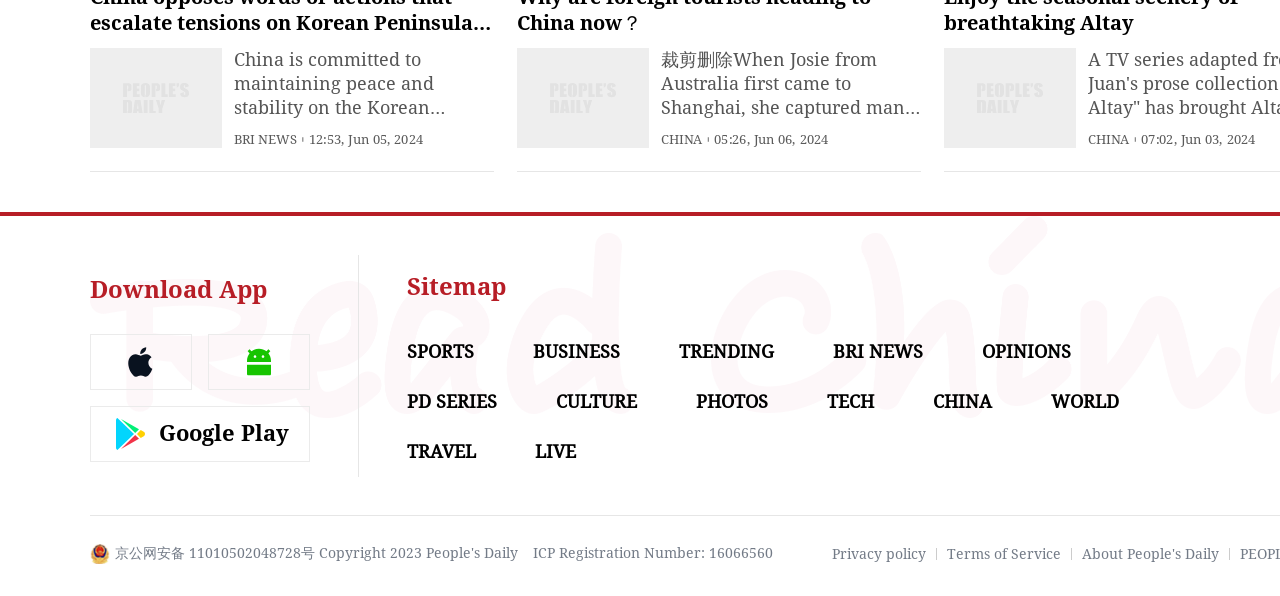Given the element description ICP Registration Number: 16066560, specify the bounding box coordinates of the corresponding UI element in the format (top-left x, top-left y, bottom-right x, bottom-right y). All values must be between 0 and 1.

[0.416, 0.914, 0.604, 0.943]